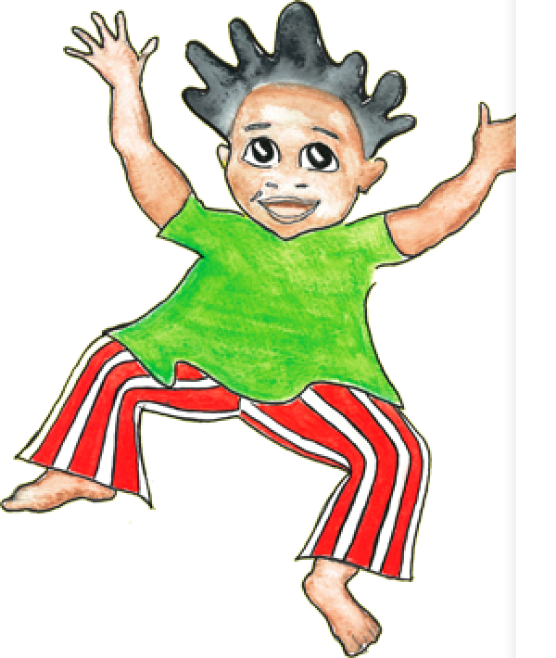Please provide a short answer using a single word or phrase for the question:
What is the character's emotional state?

Excited and enthusiastic